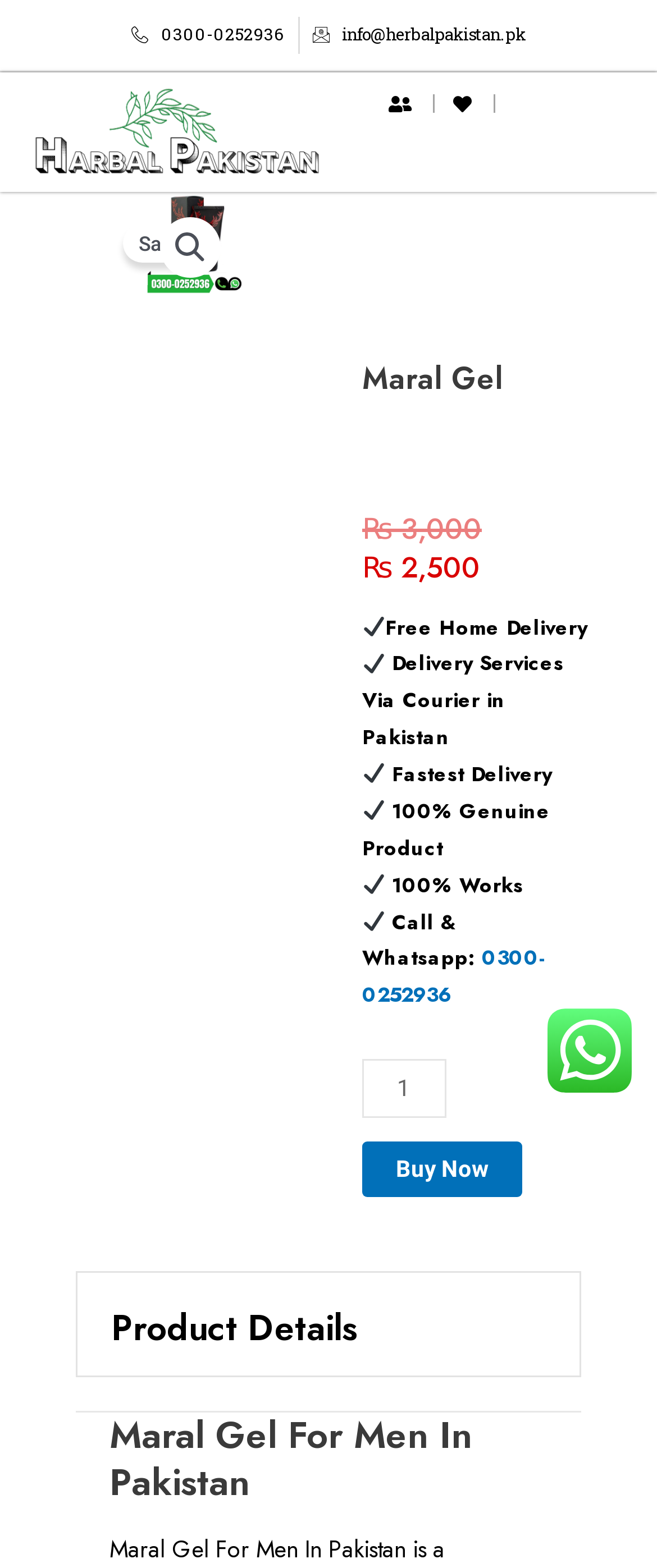Provide your answer in one word or a succinct phrase for the question: 
What is the benefit of using this product?

Reduce recovery time and stay away from stress